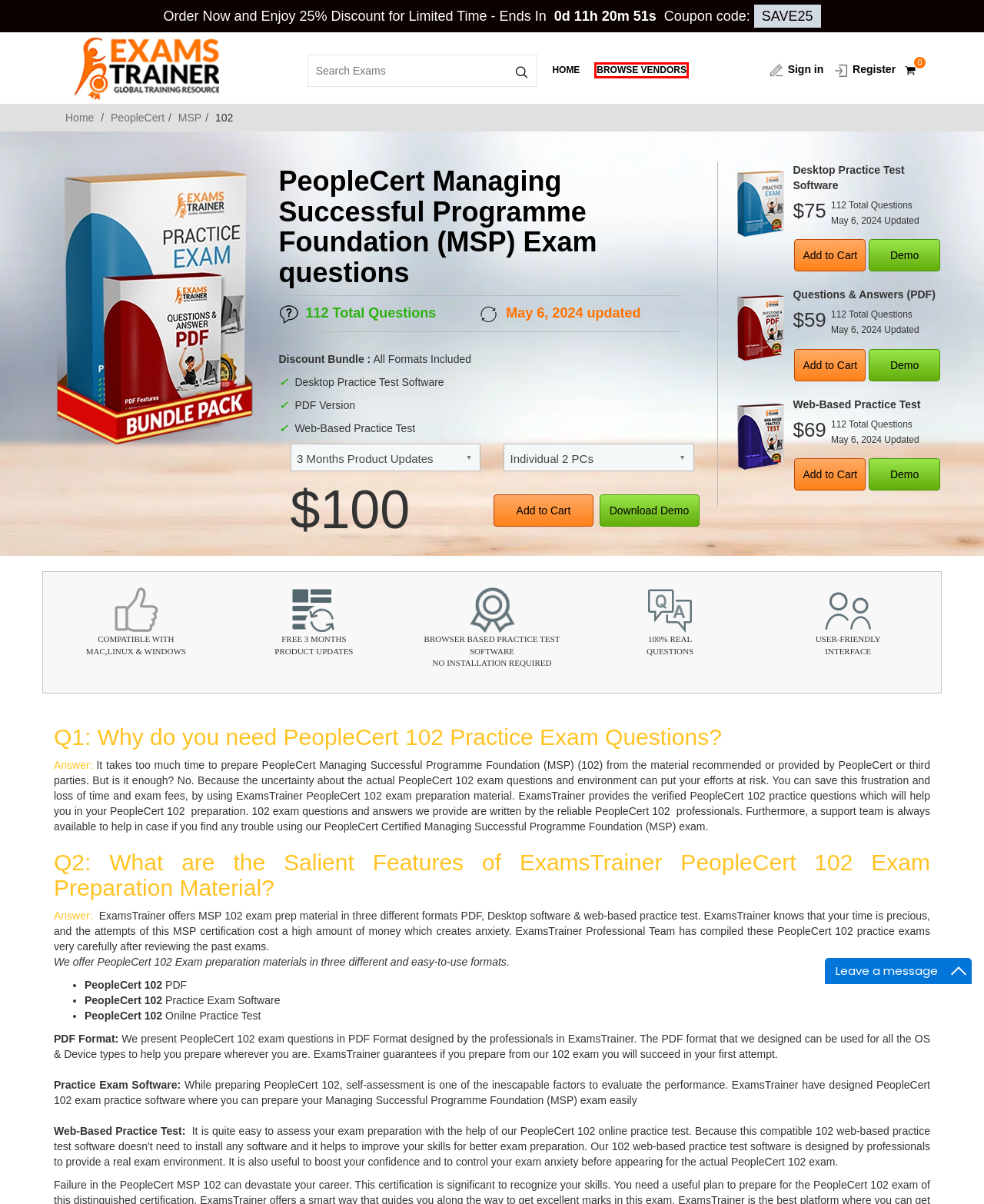Given a screenshot of a webpage with a red bounding box highlighting a UI element, choose the description that best corresponds to the new webpage after clicking the element within the red bounding box. Here are your options:
A. Get PeopleCert Certification Exam Questions - ExamsTrainer
B. Account Register | ExamsTrainer
C. SAP C_SIGPM_2403 Exam Questions - C_SIGPM_2403 Exam Preparation Material
D. Special Offers | ExamsTrainer
E. Login | ExamsTrainer
F. All Vendors | ExamsTrainer
G. ExamsTrainer - The Actual Exam Questions Provider
H. PeopleCert MSP Certification Exam Questions - ExamsTrainer

F